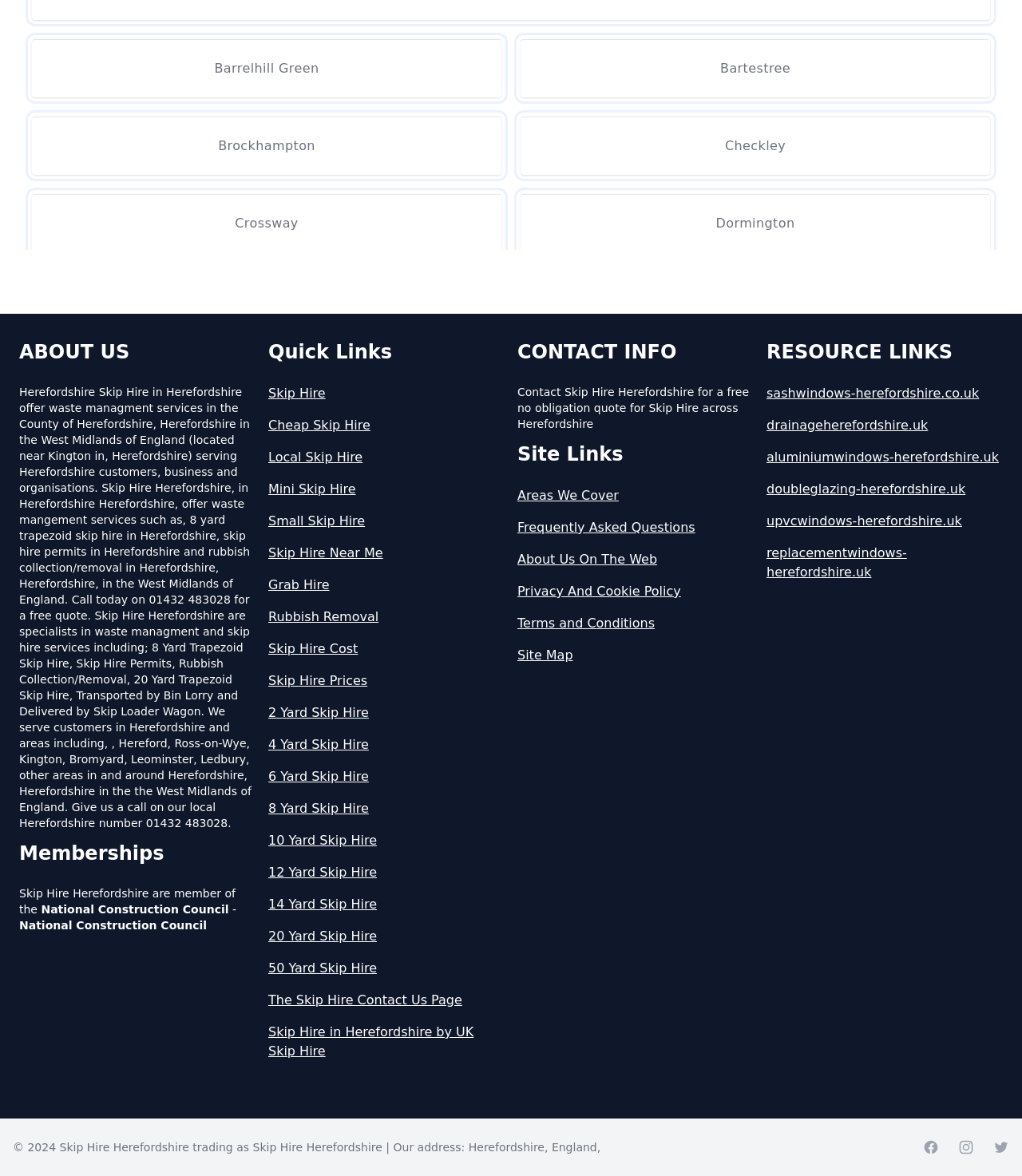Determine the bounding box coordinates of the clickable region to execute the instruction: "Check 'CONTACT INFO'". The coordinates should be four float numbers between 0 and 1, denoted as [left, top, right, bottom].

[0.506, 0.289, 0.738, 0.31]